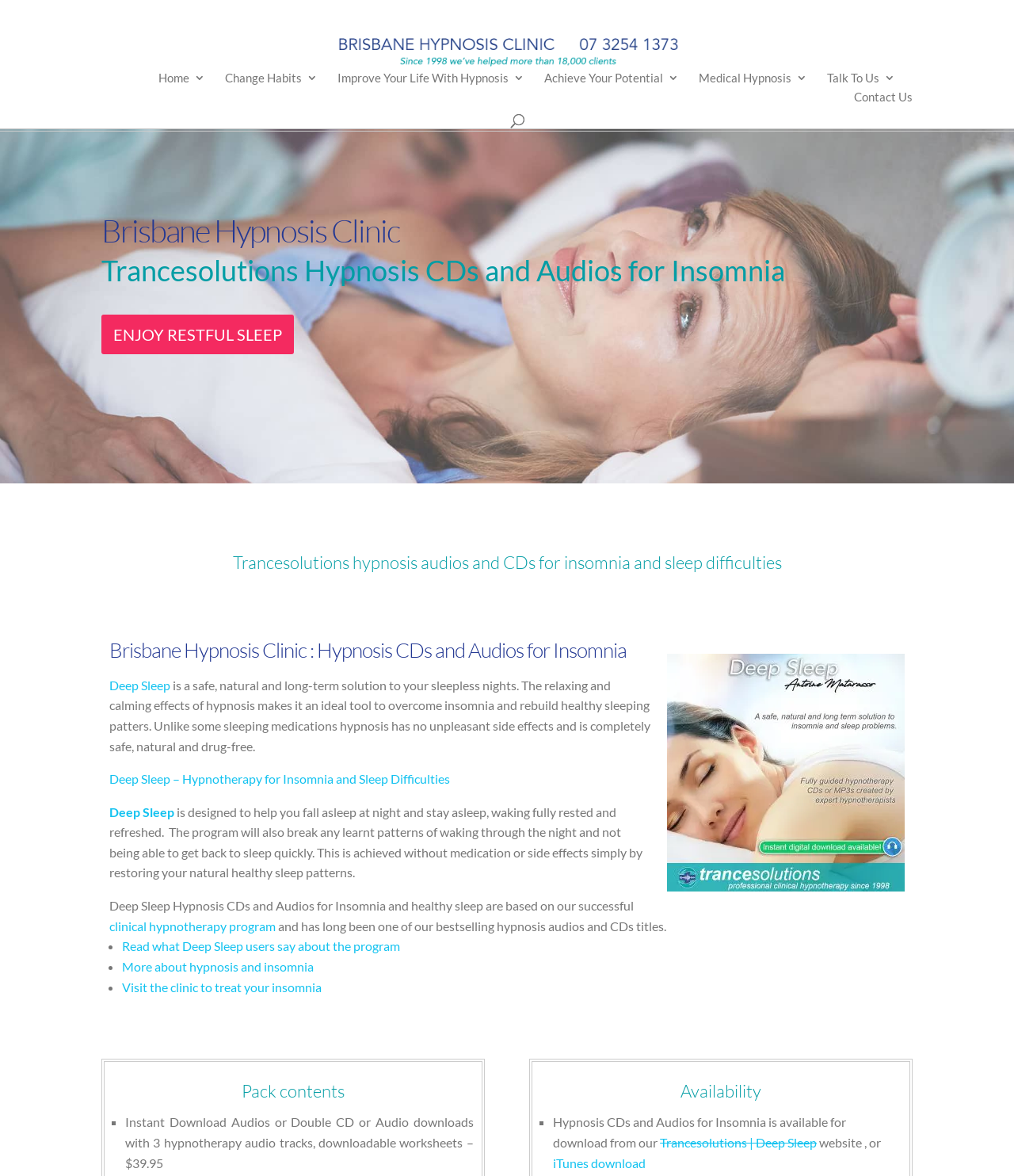Find the bounding box coordinates for the area that must be clicked to perform this action: "go to 'Read4Nature'".

None